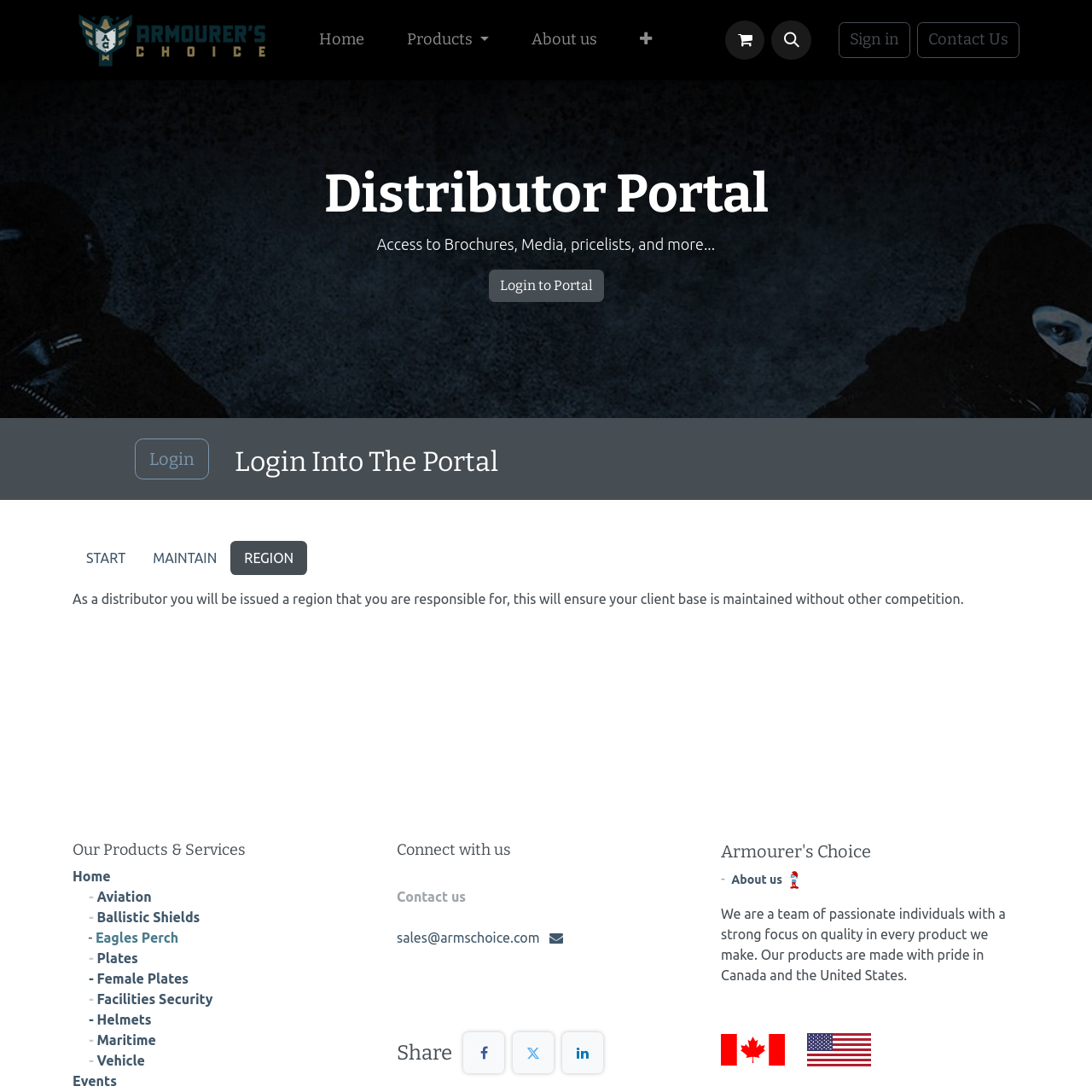From the webpage screenshot, predict the bounding box of the UI element that matches this description: "- Female Plates".

[0.066, 0.889, 0.173, 0.903]